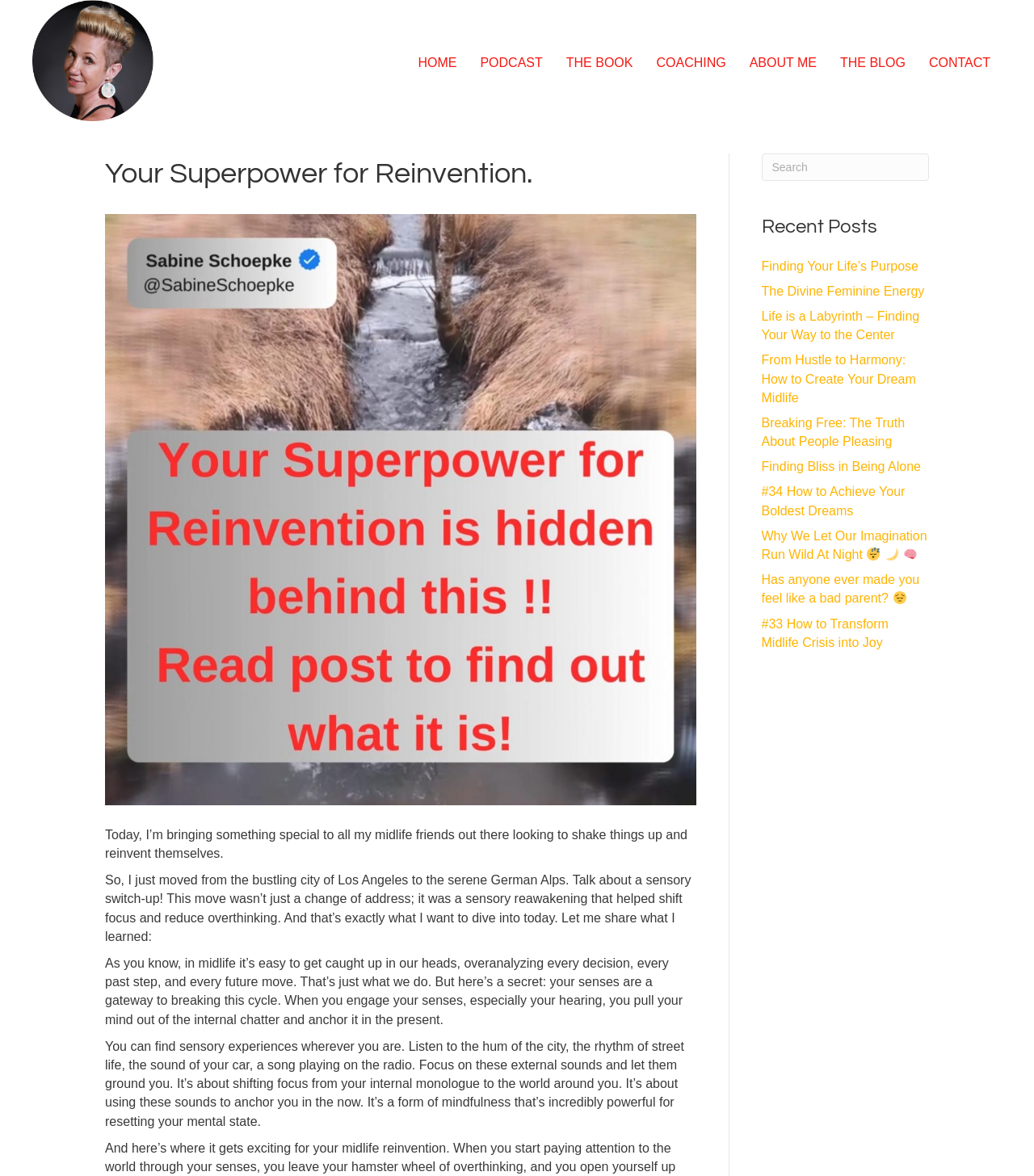Generate a comprehensive caption for the webpage you are viewing.

This webpage is about personal growth and self-reinvention, specifically targeting midlife individuals. At the top left corner, there is a headshot of Sabine Schoepke, the author, with a link to her profile. Next to it, there is a navigation menu with links to various sections of the website, including Home, Podcast, The Book, Coaching, About Me, The Blog, and Contact.

Below the navigation menu, there is a large heading that reads "Your Superpower for Reinvention." Following this heading, there is a series of paragraphs that discuss the importance of engaging one's senses to break the cycle of overthinking and anchor oneself in the present moment. The author shares their personal experience of moving from Los Angeles to the German Alps and how this change of environment helped them shift their focus and reduce overthinking.

On the right side of the page, there is a section titled "Recent Posts" that lists several article links, including "Finding Your Life's Purpose," "The Divine Feminine Energy," and "Breaking Free: The Truth About People Pleasing." Some of these links have accompanying emojis, such as 😴, 🌙, and 🧠.

At the top right corner, there is a search box that allows users to search for specific content on the website. Overall, the webpage has a clean and organized layout, with a focus on personal growth and self-improvement.